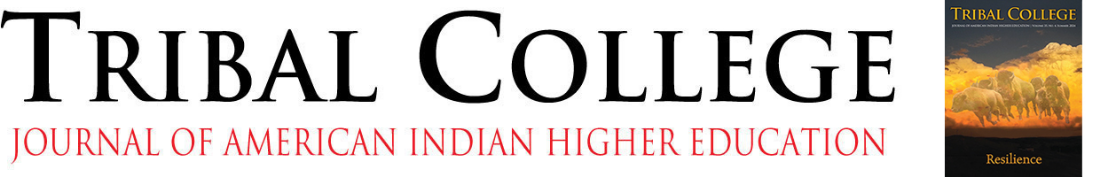Detail every visible element in the image extensively.

The image prominently features the title "Tribal College" in bold, stylized black font, accompanied by the subtitle "JOURNAL OF AMERICAN INDIAN HIGHER EDUCATION" in a smaller, elegant typeface below it. This composition is designed to convey a sense of authority and significance in the realm of education, particularly focused on American Indian higher education. To the right, there is a cover image of a publication labeled "Resilience," suggesting themes of strength and perseverance within the context of tribal colleges. The overall design reflects a dedication to highlighting the educational journeys and achievements of Indigenous communities, aiming to inspire and inform readers about the importance of supporting higher education in tribal contexts.